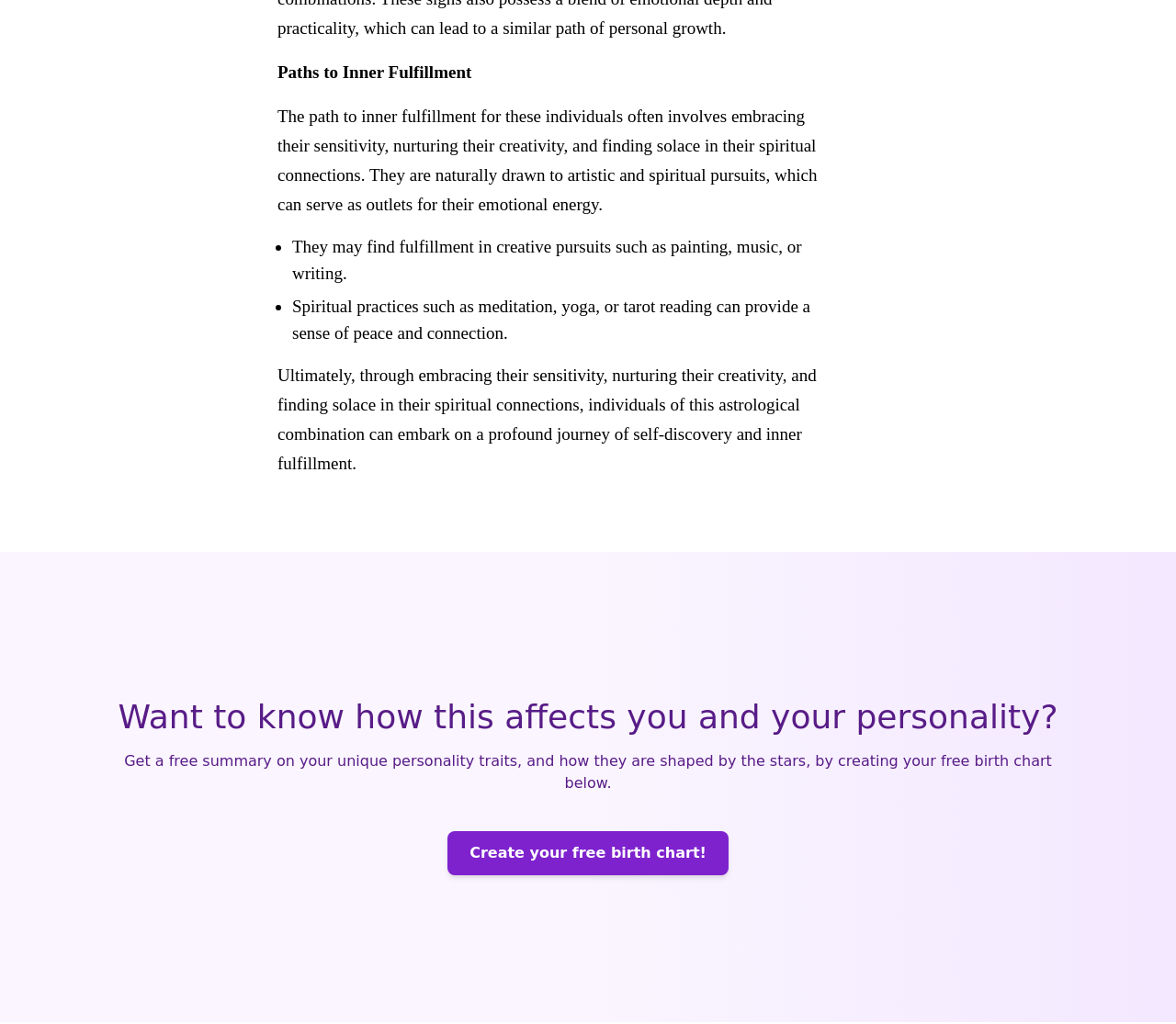What is the path to inner fulfillment for certain individuals?
Refer to the image and provide a detailed answer to the question.

According to the webpage, the path to inner fulfillment for certain individuals involves embracing their sensitivity, nurturing their creativity, and finding solace in their spiritual connections. This is mentioned in the second StaticText element, which provides a detailed description of how these individuals can find fulfillment.